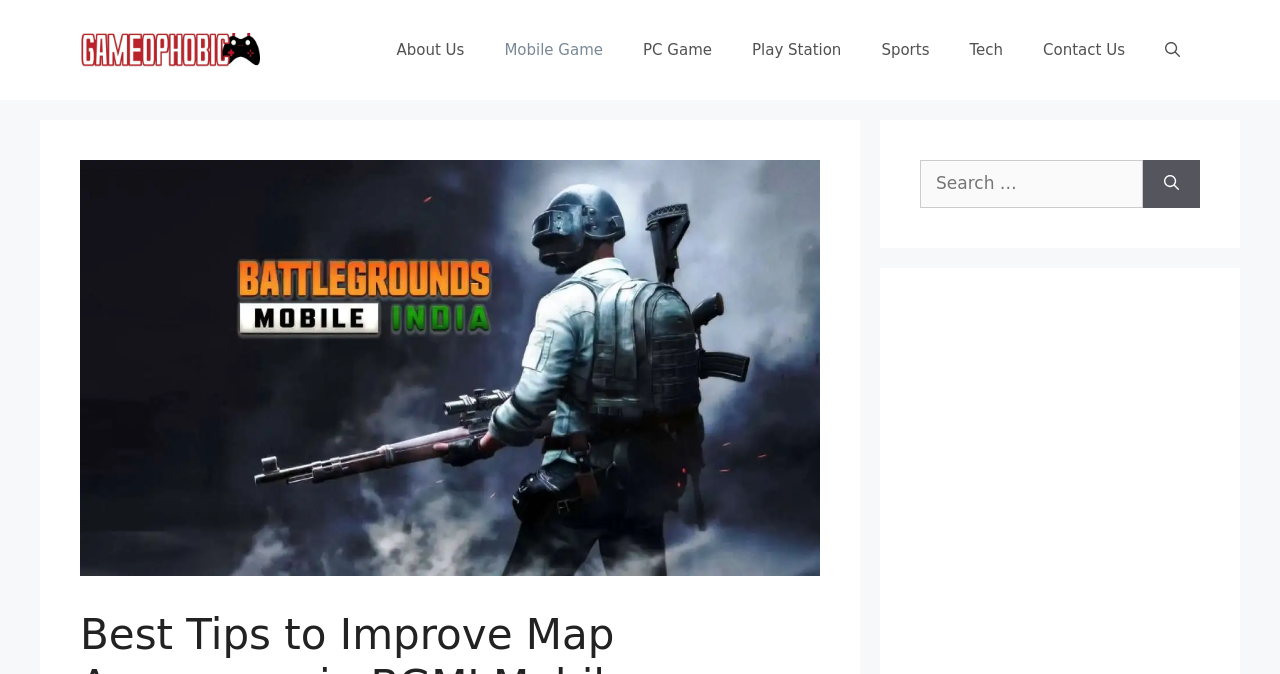Find and generate the main title of the webpage.

Best Tips to Improve Map Awareness in BGMI Mobile